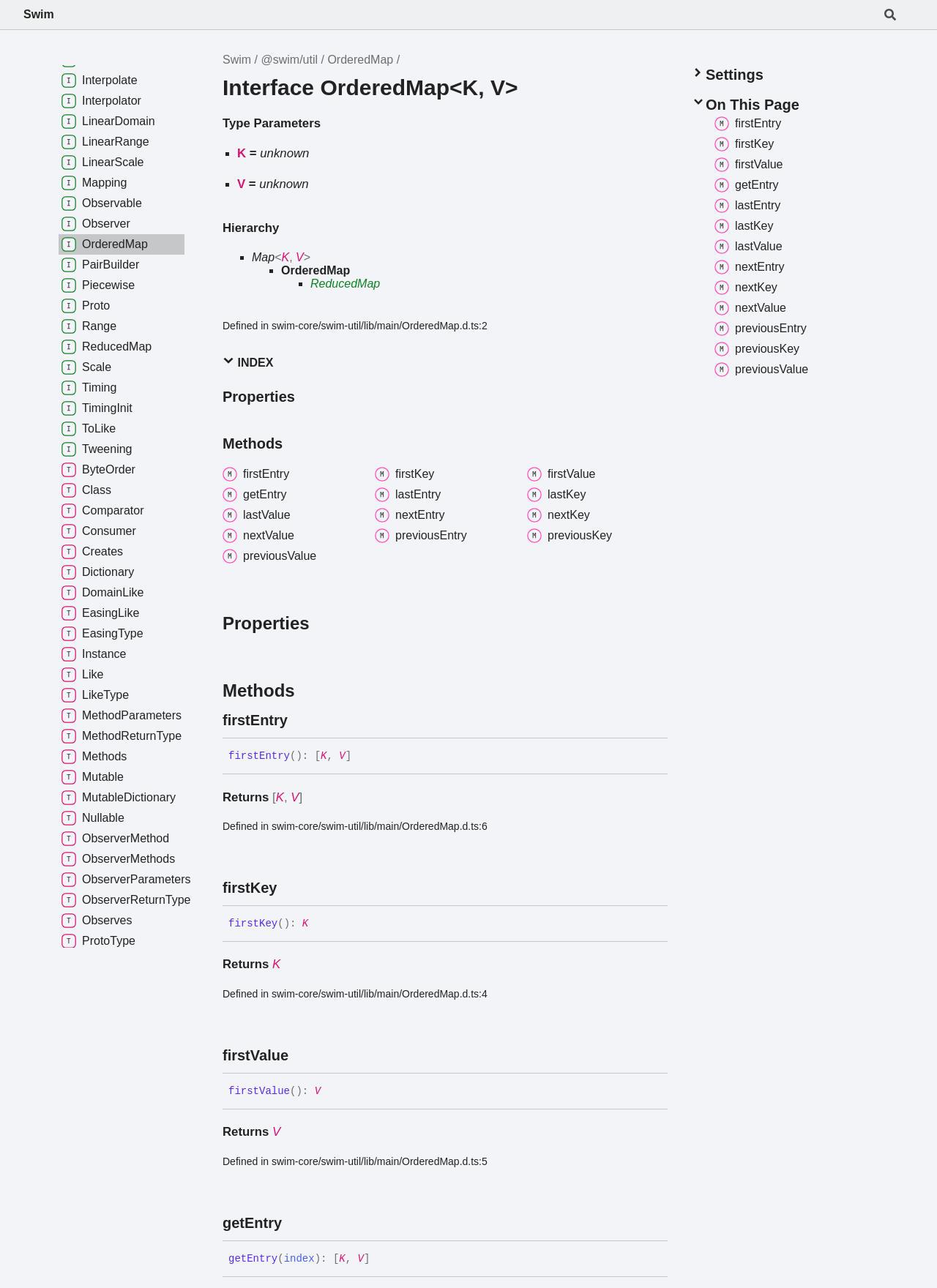Determine the coordinates of the bounding box that should be clicked to complete the instruction: "Click on the 'Property Management' category". The coordinates should be represented by four float numbers between 0 and 1: [left, top, right, bottom].

None